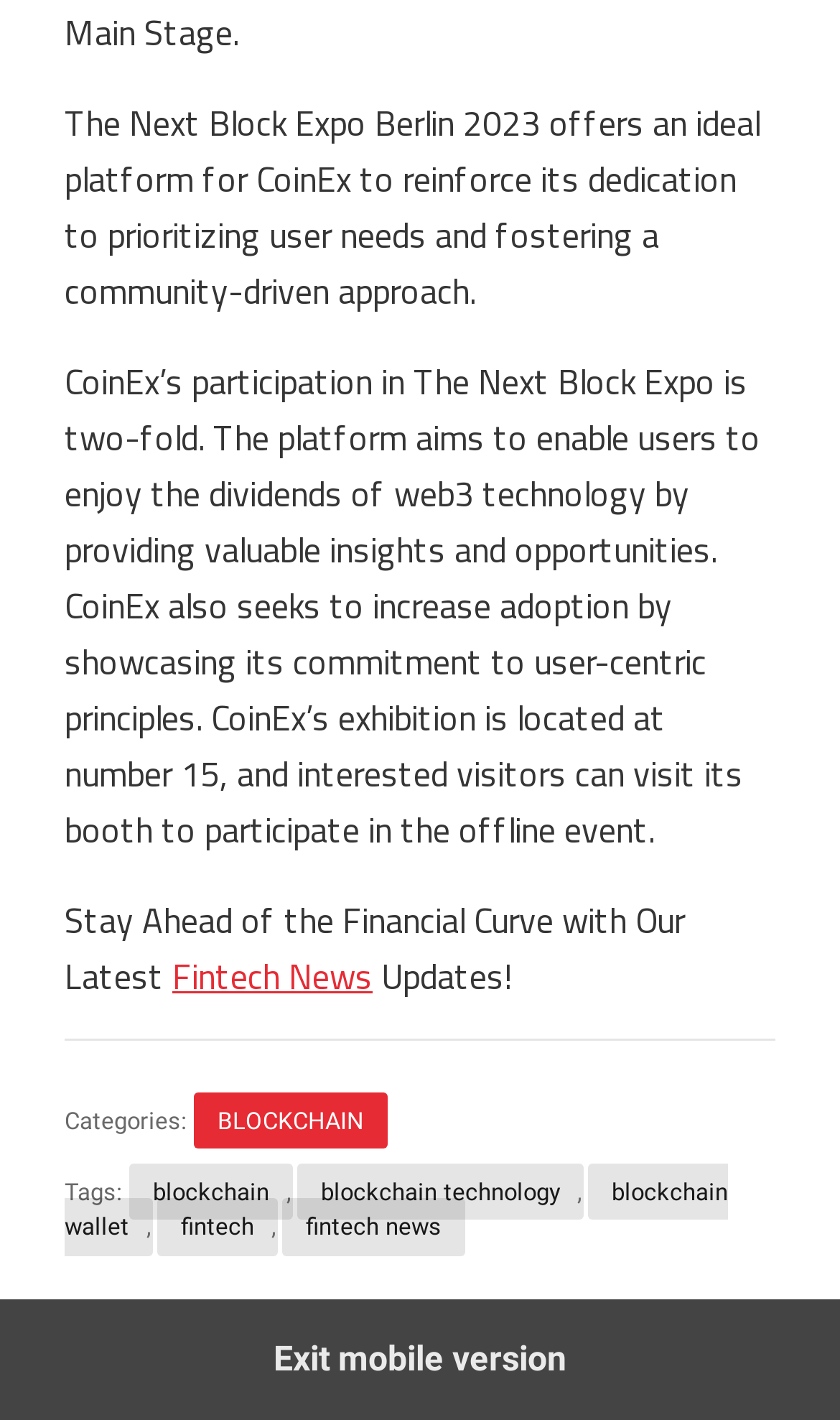Provide a short answer to the following question with just one word or phrase: What is the category of the article?

BLOCKCHAIN